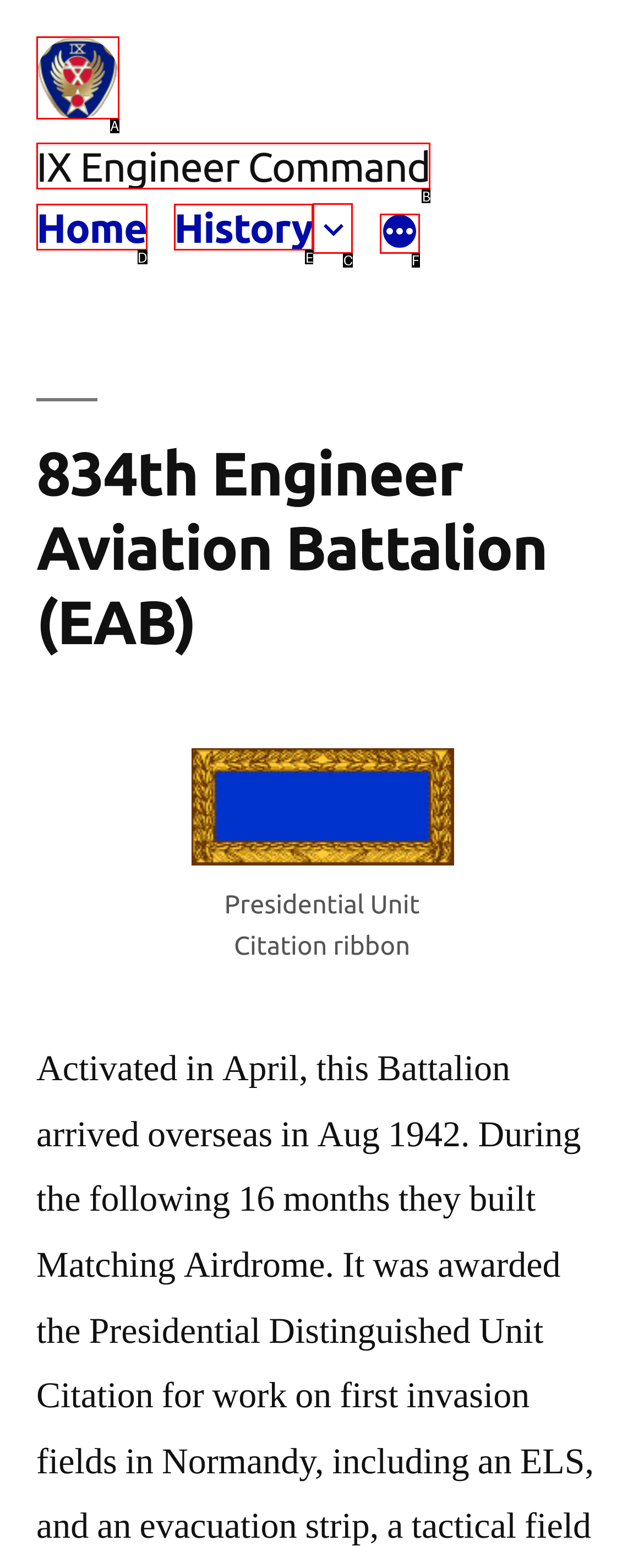Choose the letter that best represents the description: Home. Answer with the letter of the selected choice directly.

D